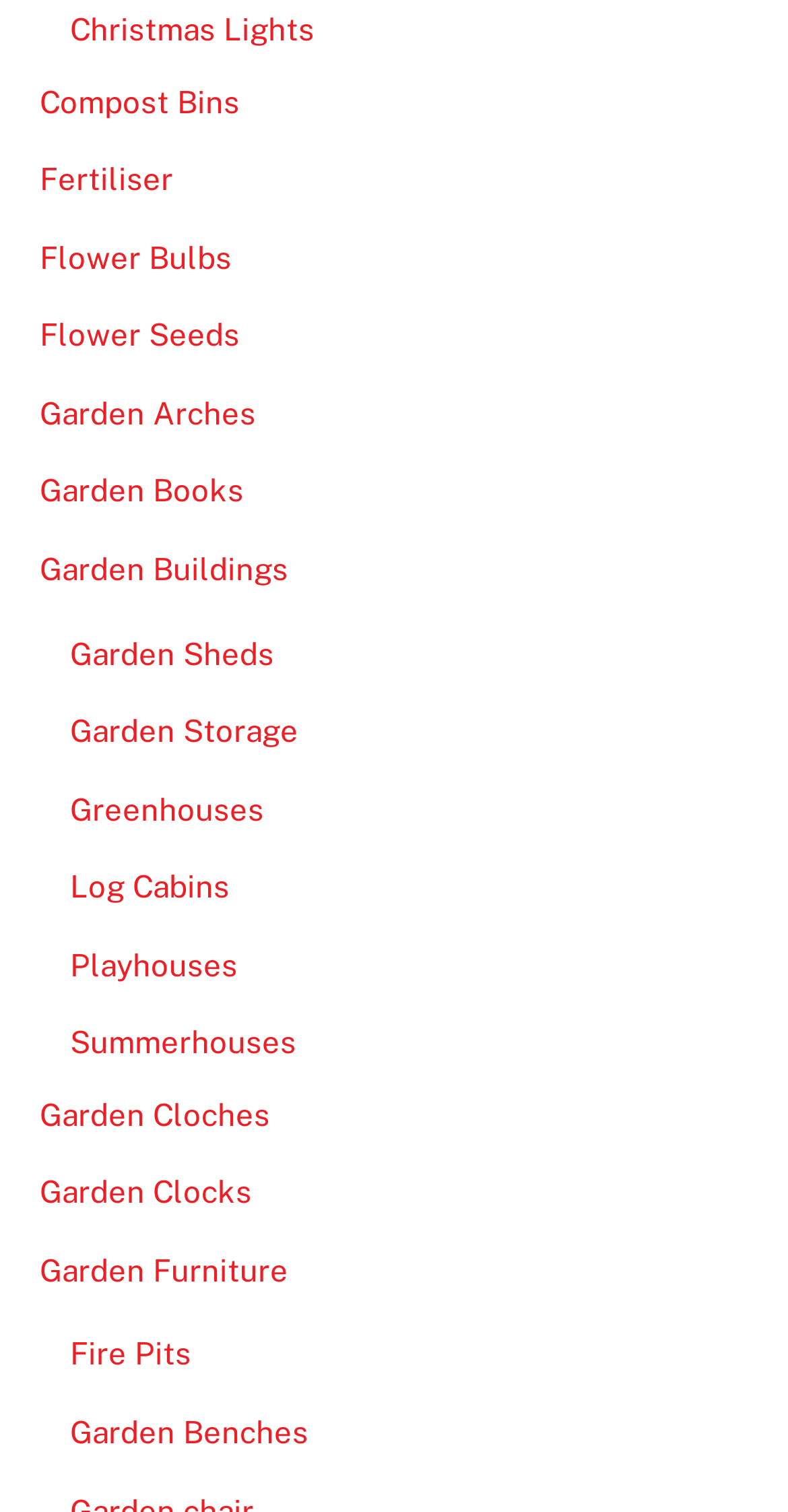Please identify the bounding box coordinates of where to click in order to follow the instruction: "browse Flower Bulbs".

[0.05, 0.159, 0.294, 0.182]